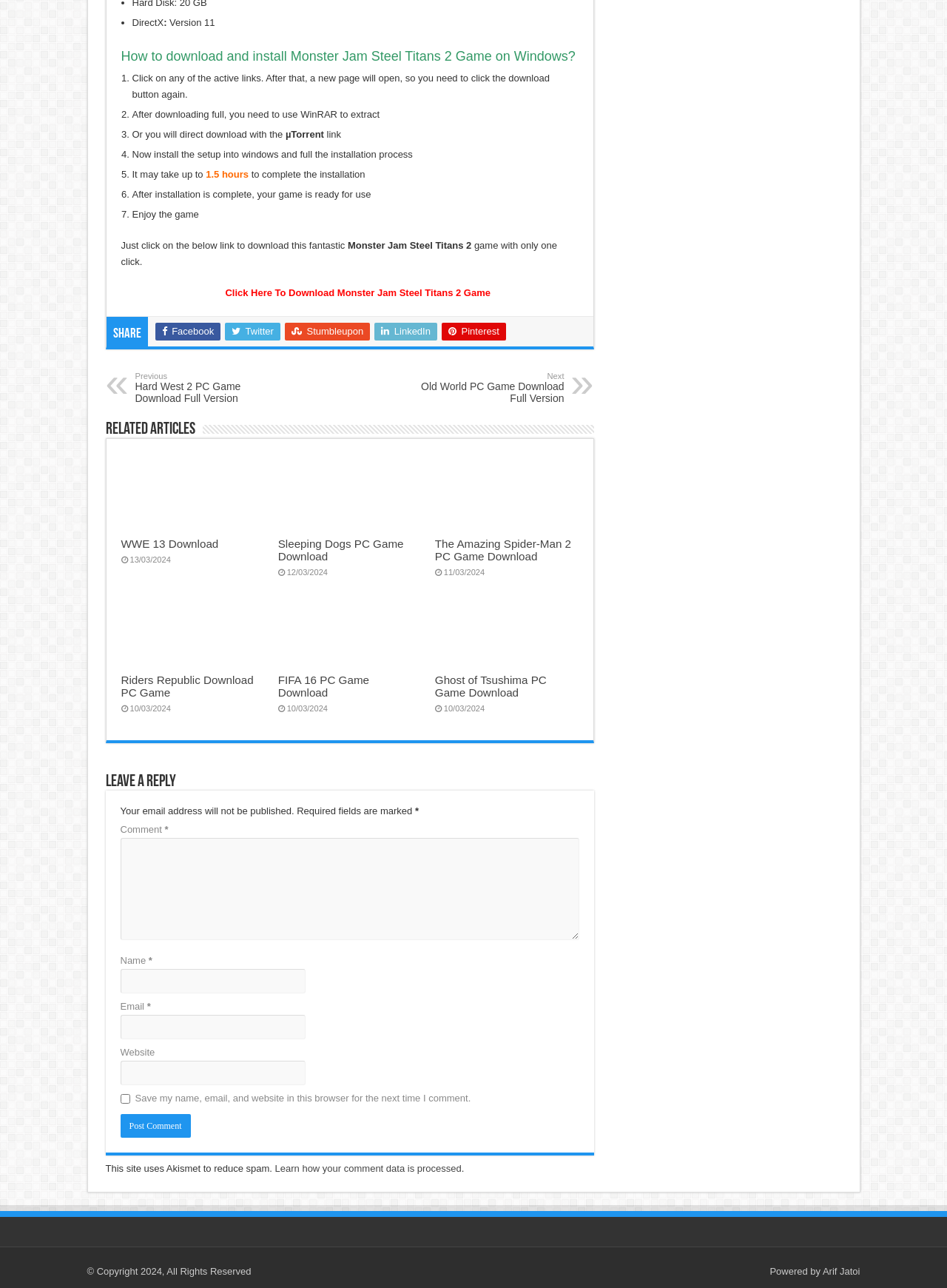Provide the bounding box coordinates of the UI element this sentence describes: "parent_node: Name * name="author"".

[0.127, 0.752, 0.322, 0.771]